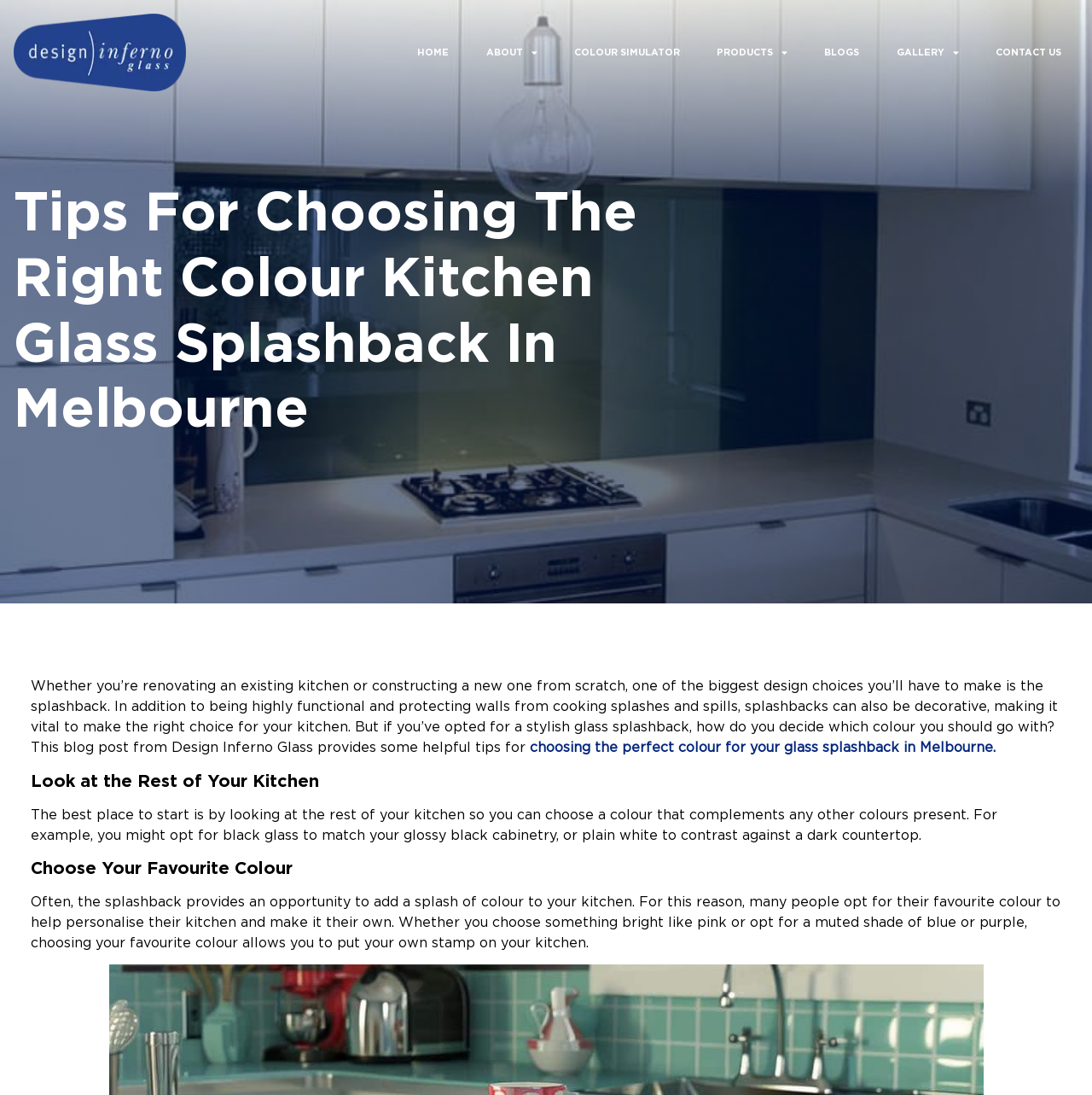Pinpoint the bounding box coordinates of the clickable area necessary to execute the following instruction: "view ABOUT page". The coordinates should be given as four float numbers between 0 and 1, namely [left, top, right, bottom].

[0.429, 0.036, 0.507, 0.059]